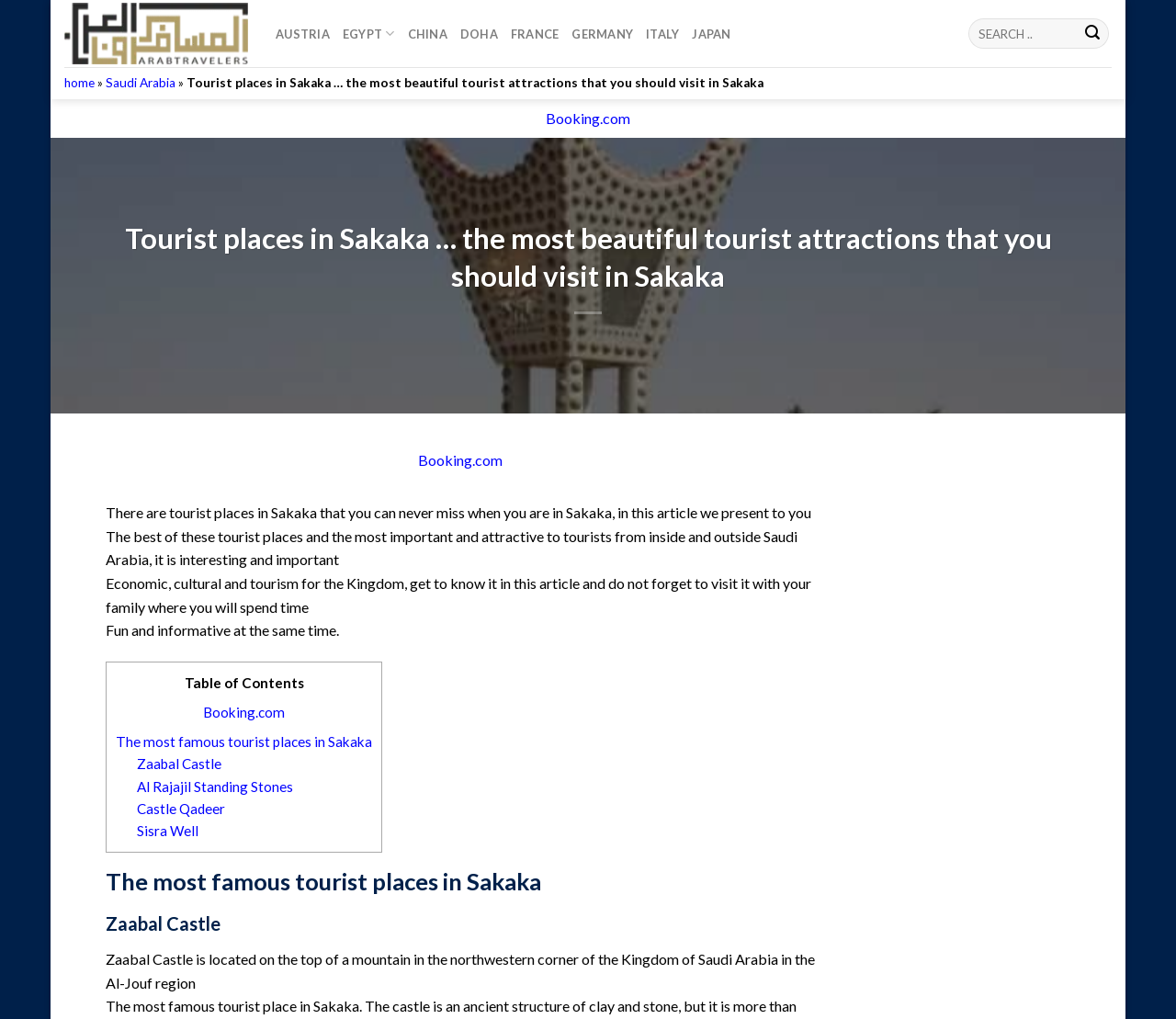Identify and provide the title of the webpage.

Tourist places in Sakaka … the most beautiful tourist attractions that you should visit in Sakaka